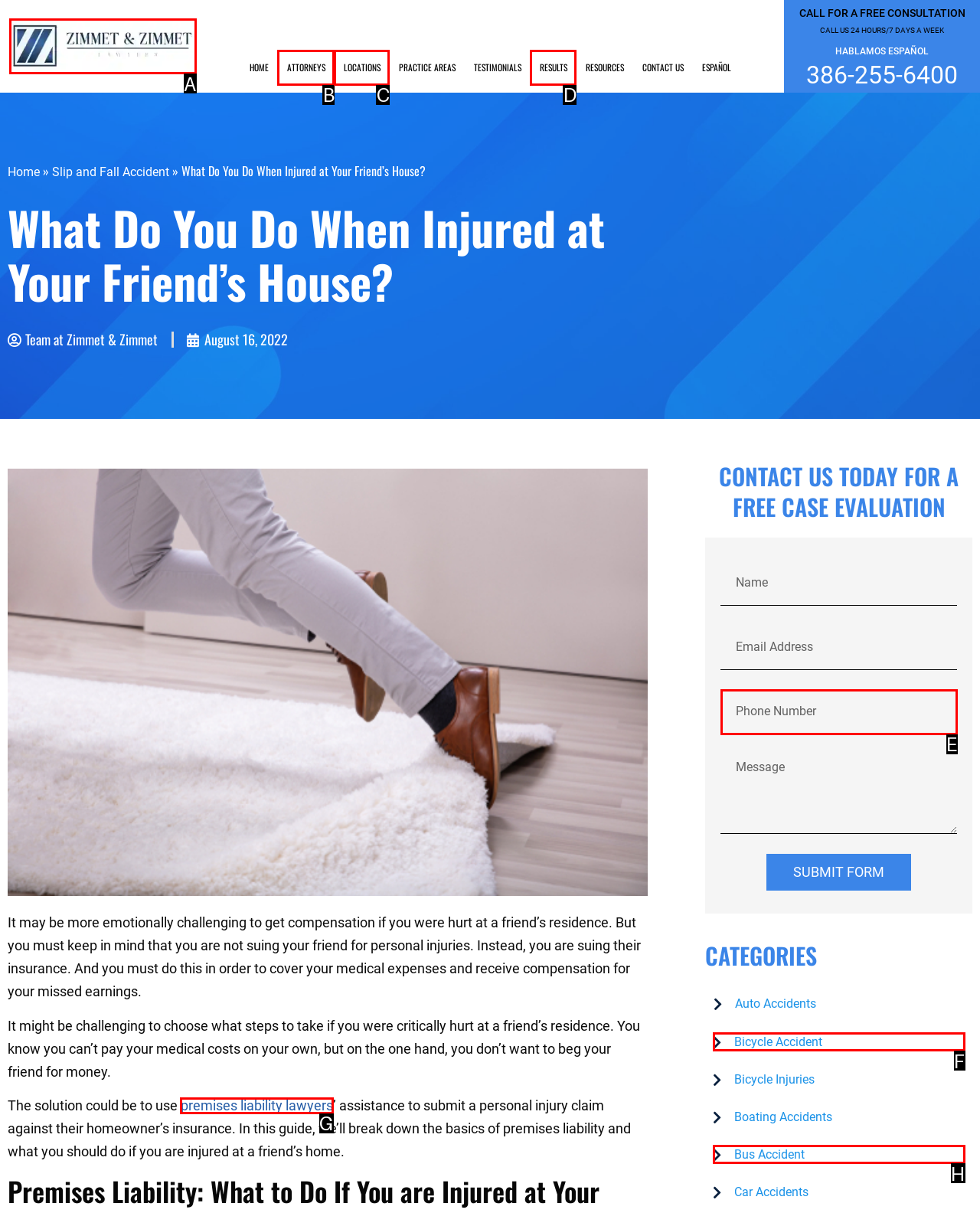From the available options, which lettered element should I click to complete this task: Click the 'premises liability lawyers' link?

G